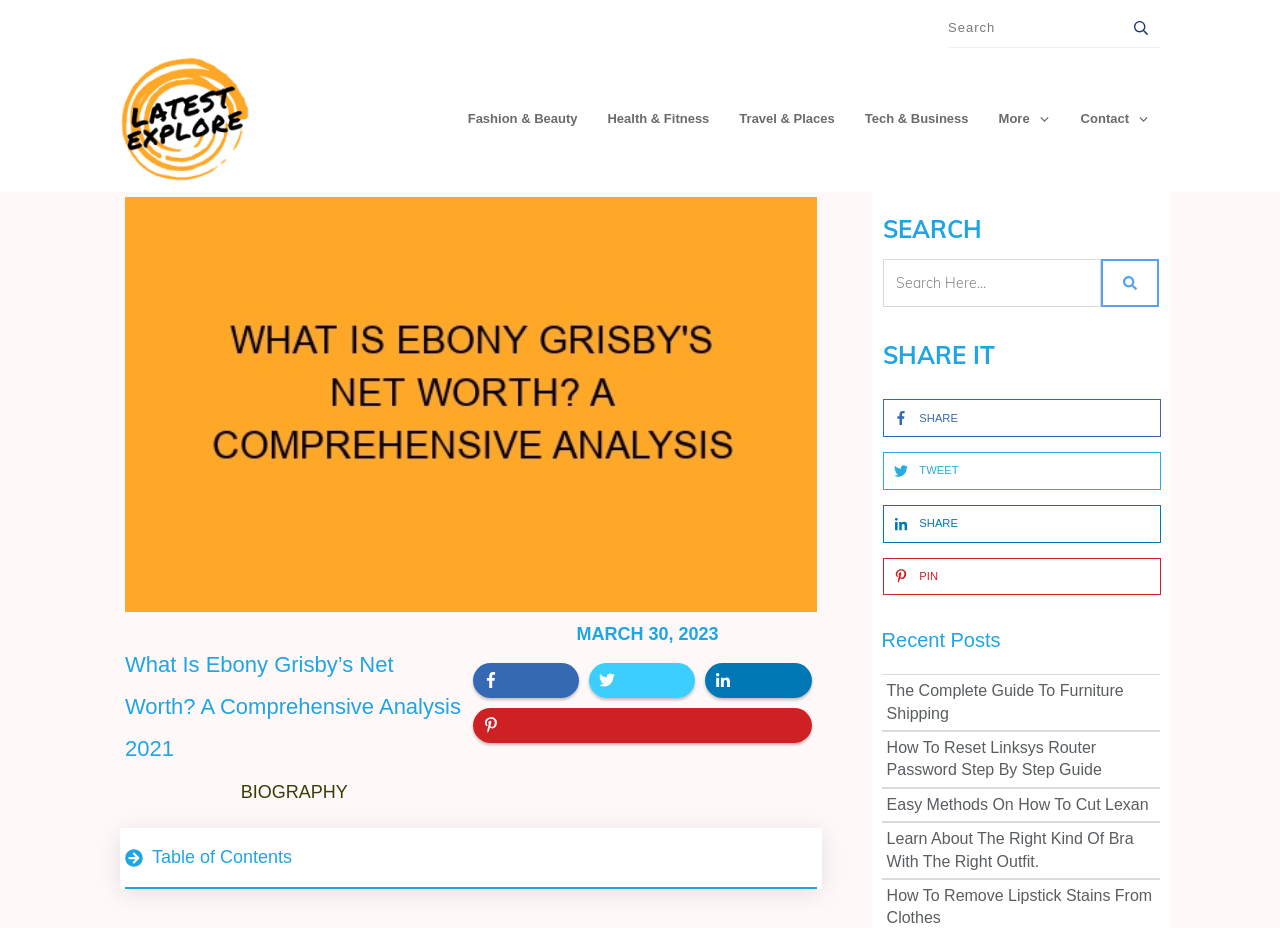From the webpage screenshot, predict the bounding box of the UI element that matches this description: "Pin 0".

[0.371, 0.764, 0.396, 0.799]